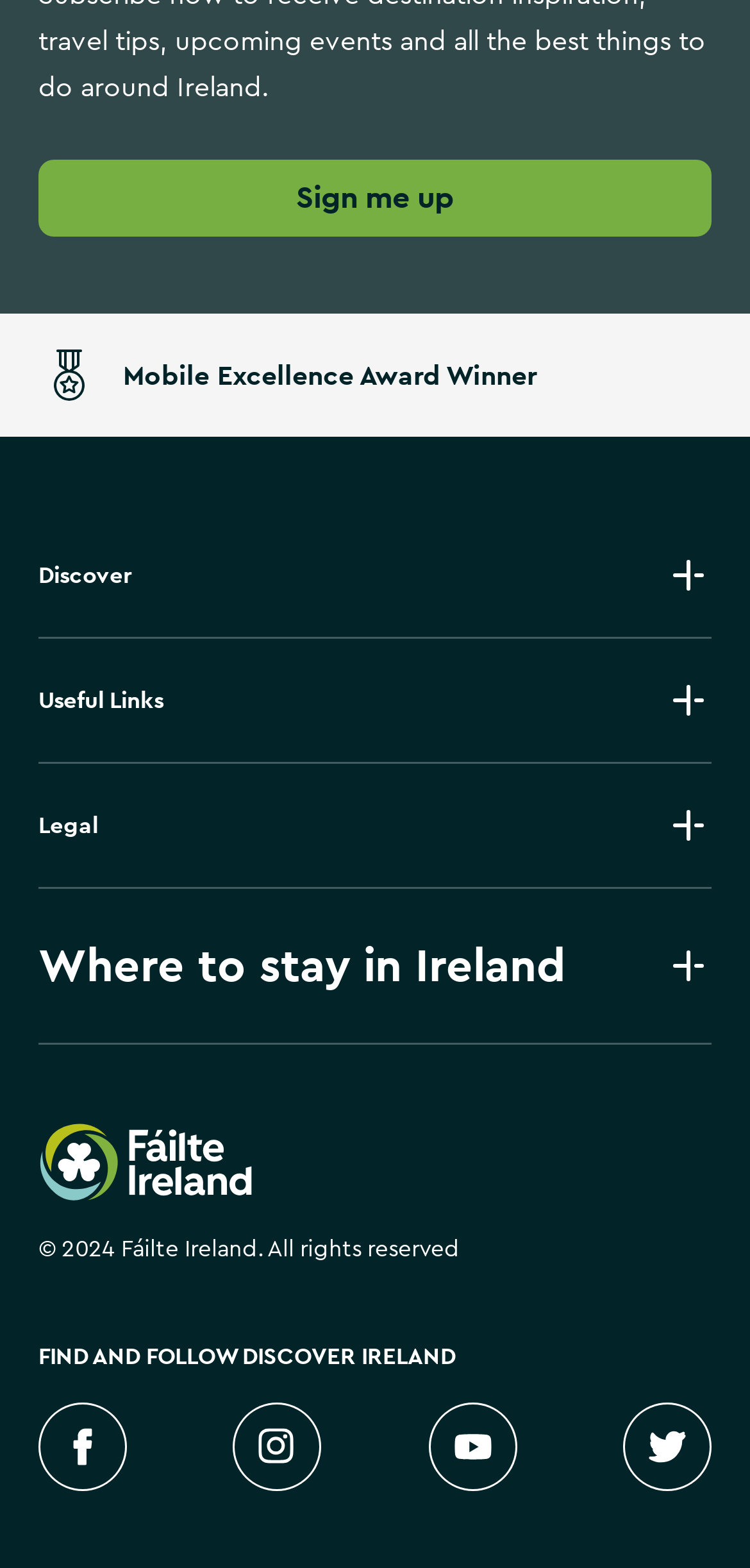Identify the bounding box coordinates necessary to click and complete the given instruction: "Learn about Legal".

[0.051, 0.488, 0.949, 0.567]